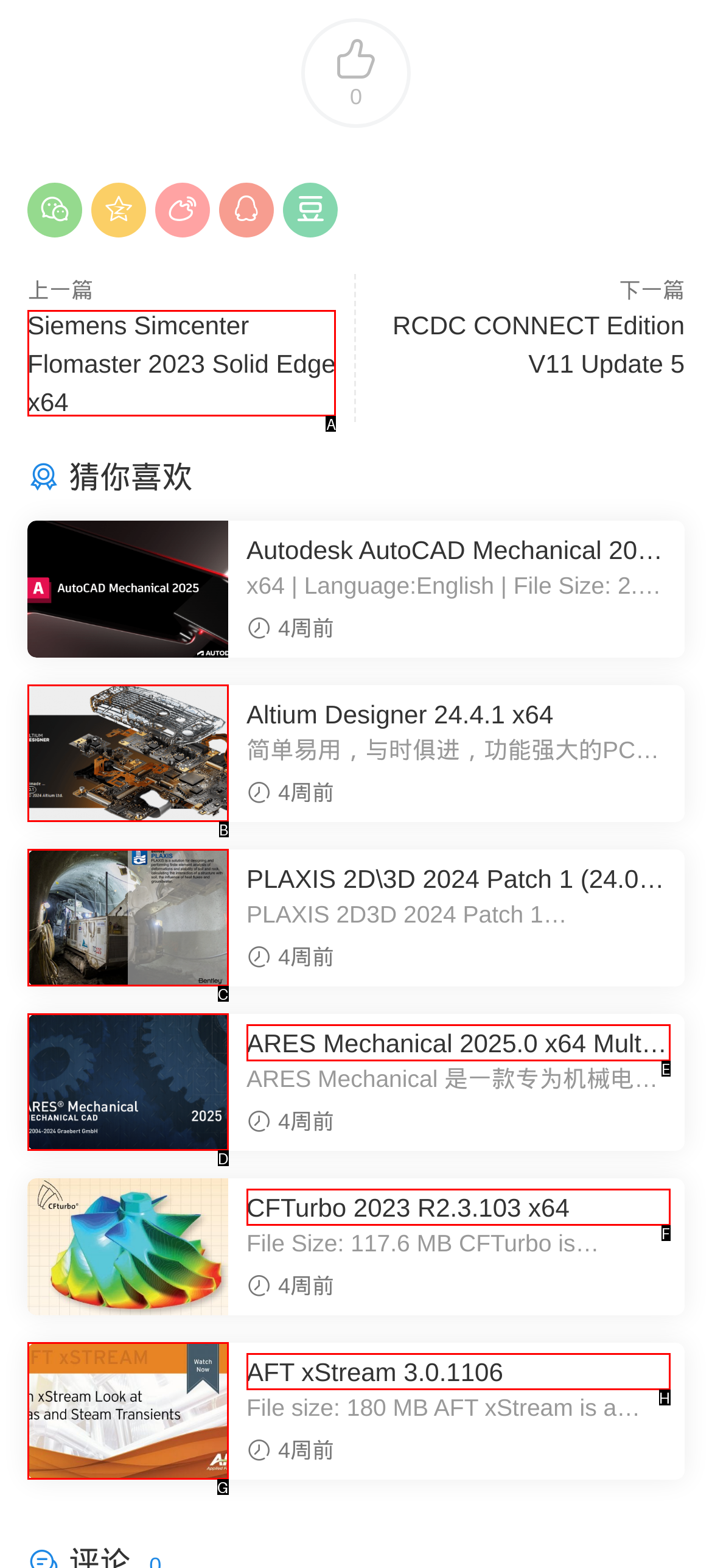Refer to the element description: CFTurbo 2023 R2.3.103 x64 and identify the matching HTML element. State your answer with the appropriate letter.

F